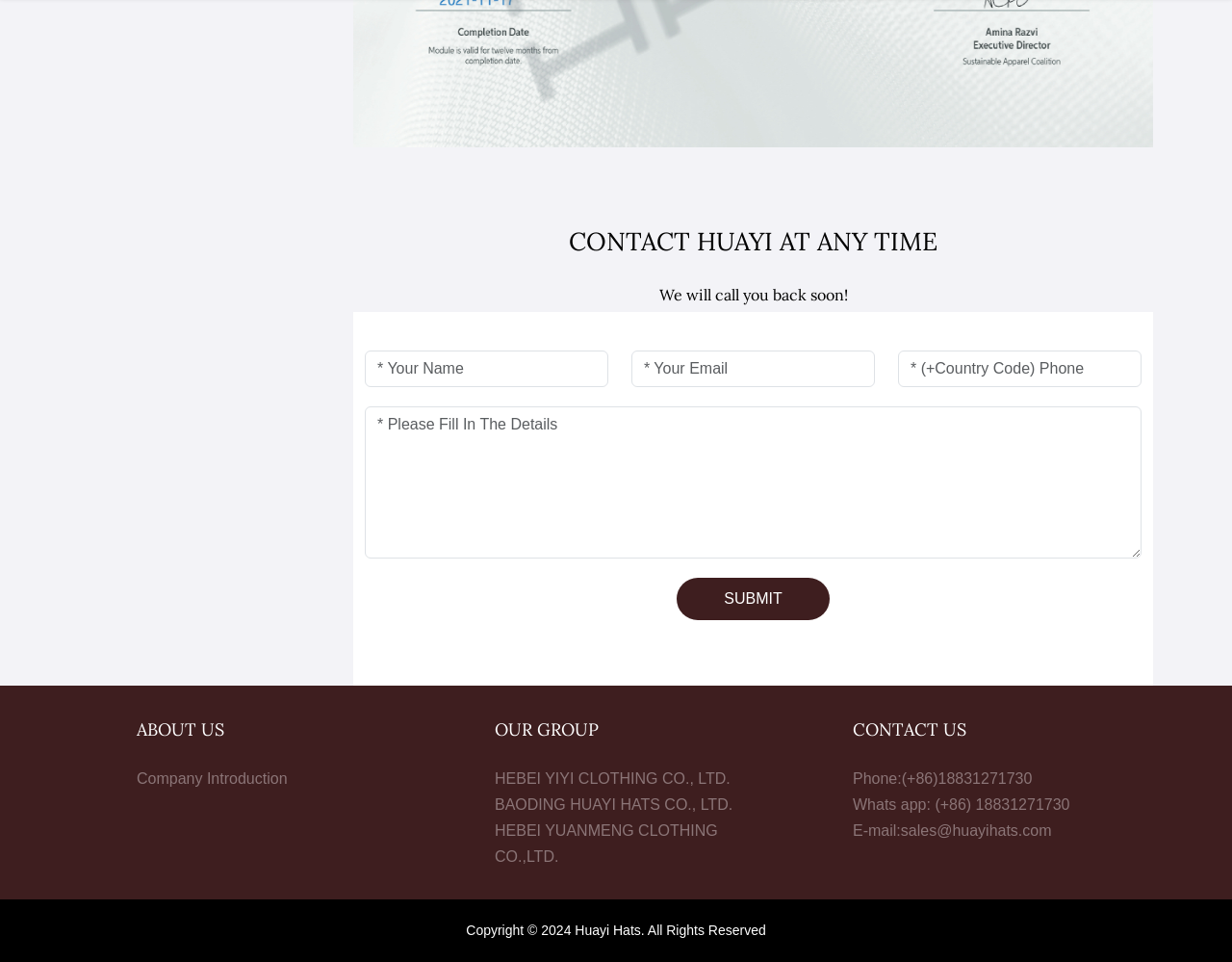Utilize the details in the image to thoroughly answer the following question: What is the email address for sales?

The email address for sales can be found in the 'CONTACT US' section, which is located at the bottom of the webpage. It is listed as 'E-mail:sales@huayihats.com'.